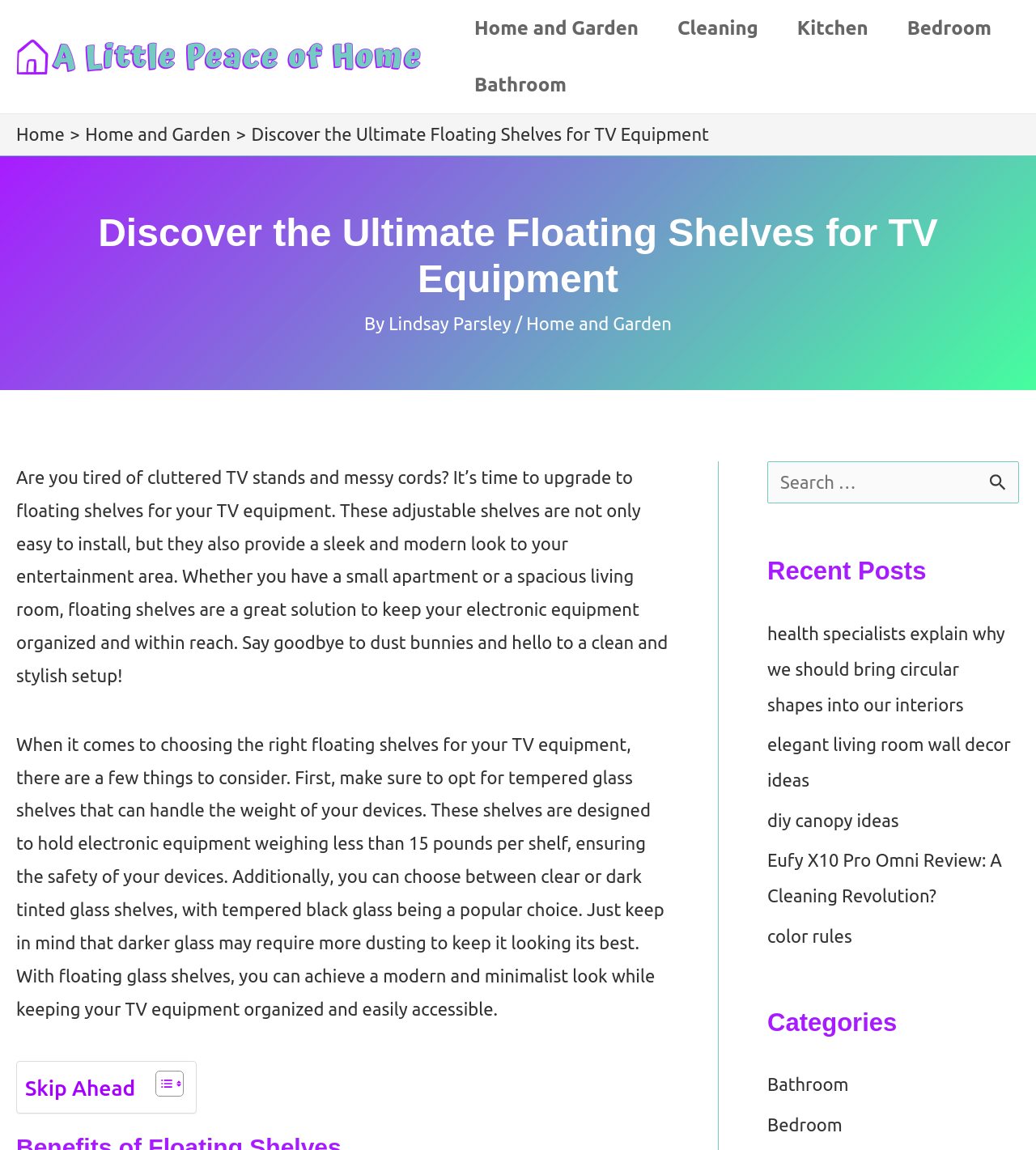What is the category of the article 'Eufy X10 Pro Omni Review: A Cleaning Revolution?'?
We need a detailed and meticulous answer to the question.

The article 'Eufy X10 Pro Omni Review: A Cleaning Revolution?' is listed under 'Recent Posts', but its category is not specified. However, based on the content of the article, it can be inferred that it belongs to the 'Cleaning' category.